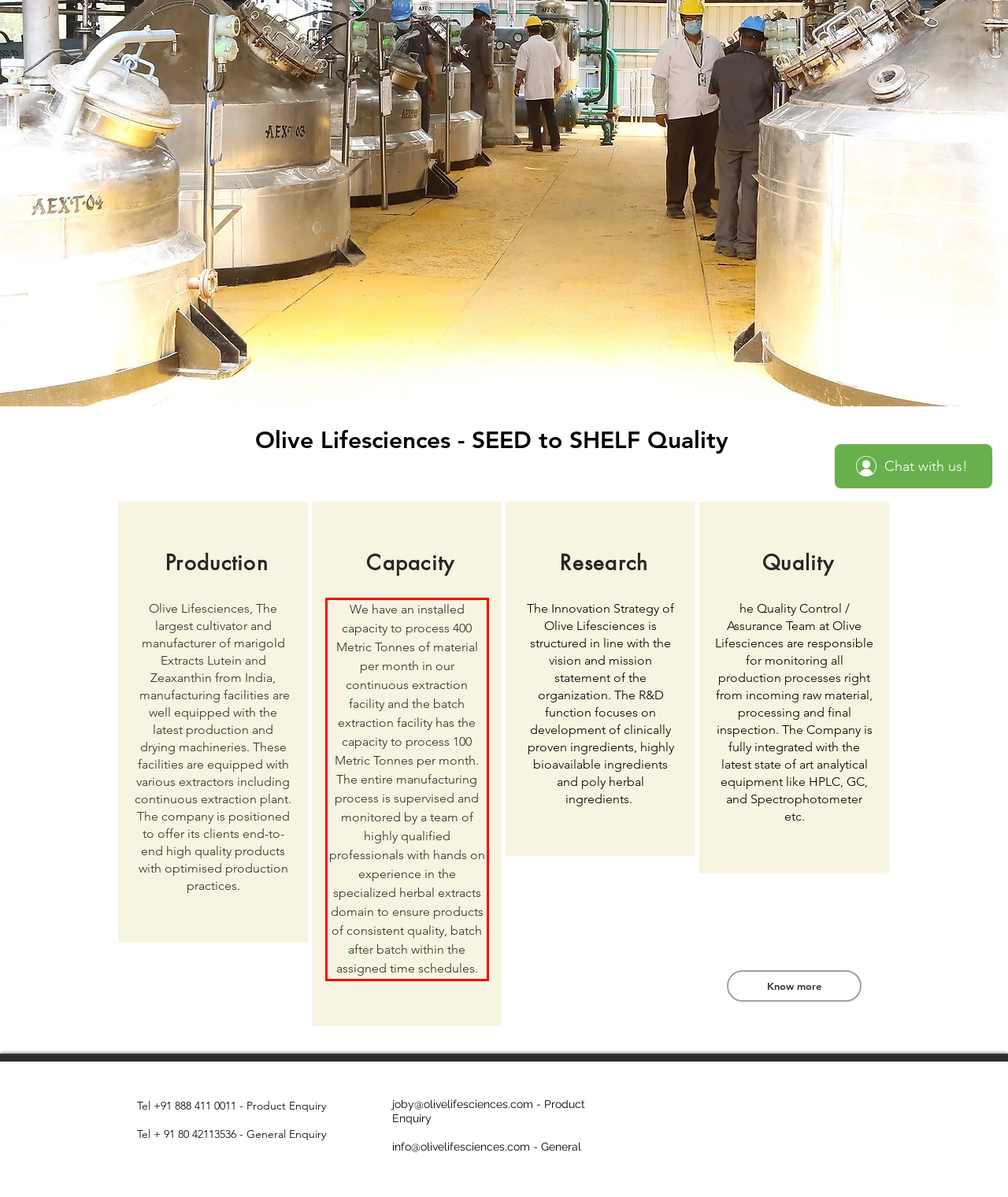Given a screenshot of a webpage containing a red rectangle bounding box, extract and provide the text content found within the red bounding box.

We have an installed capacity to process 400 Metric Tonnes of material per month in our continuous extraction facility and the batch extraction facility has the capacity to process 100 Metric Tonnes per month. The entire manufacturing process is supervised and monitored by a team of highly qualified professionals with hands on experience in the specialized herbal extracts domain to ensure products of consistent quality, batch after batch within the assigned time schedules.